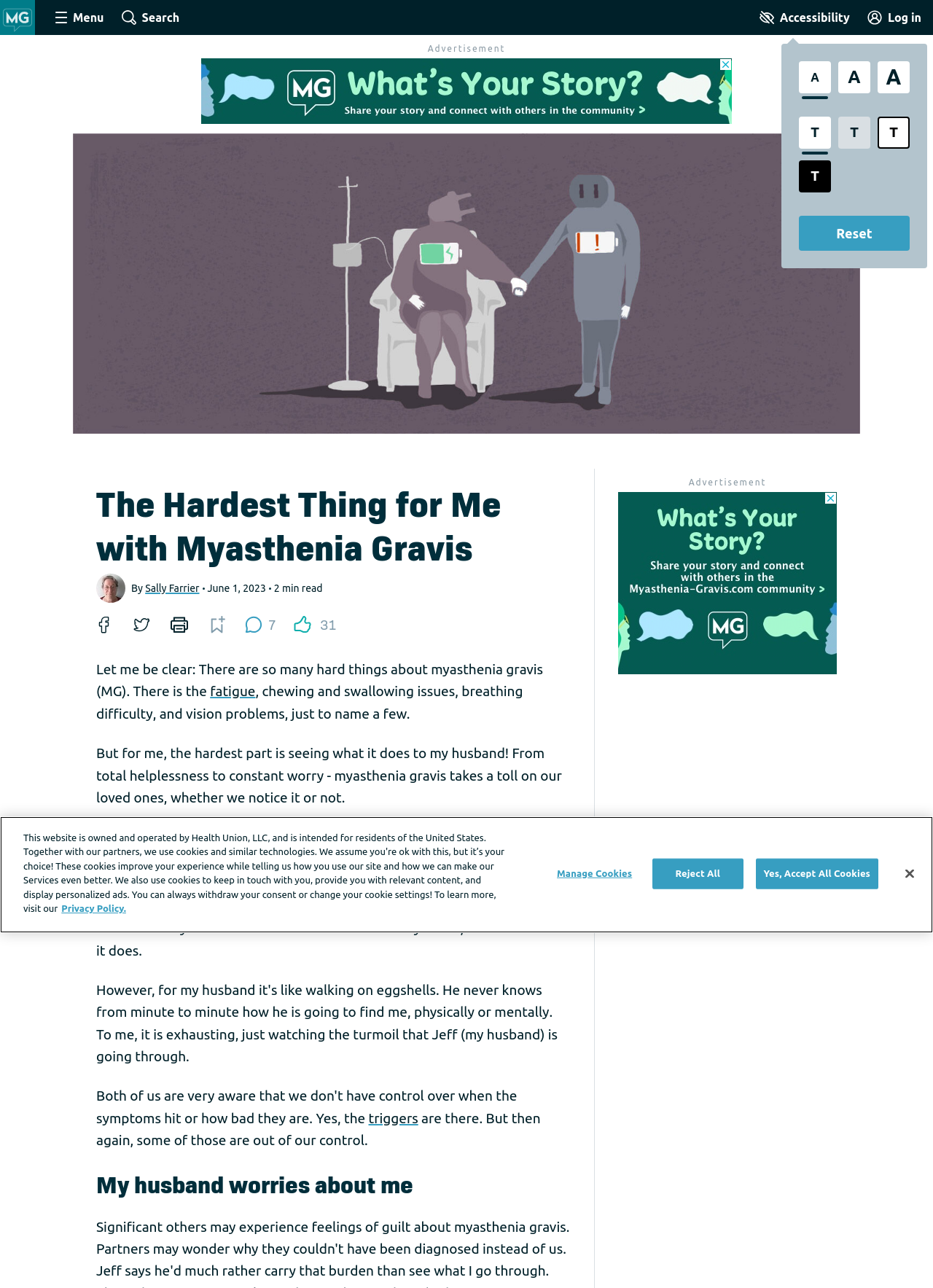How many reactions does the article have?
Answer with a single word or short phrase according to what you see in the image.

31